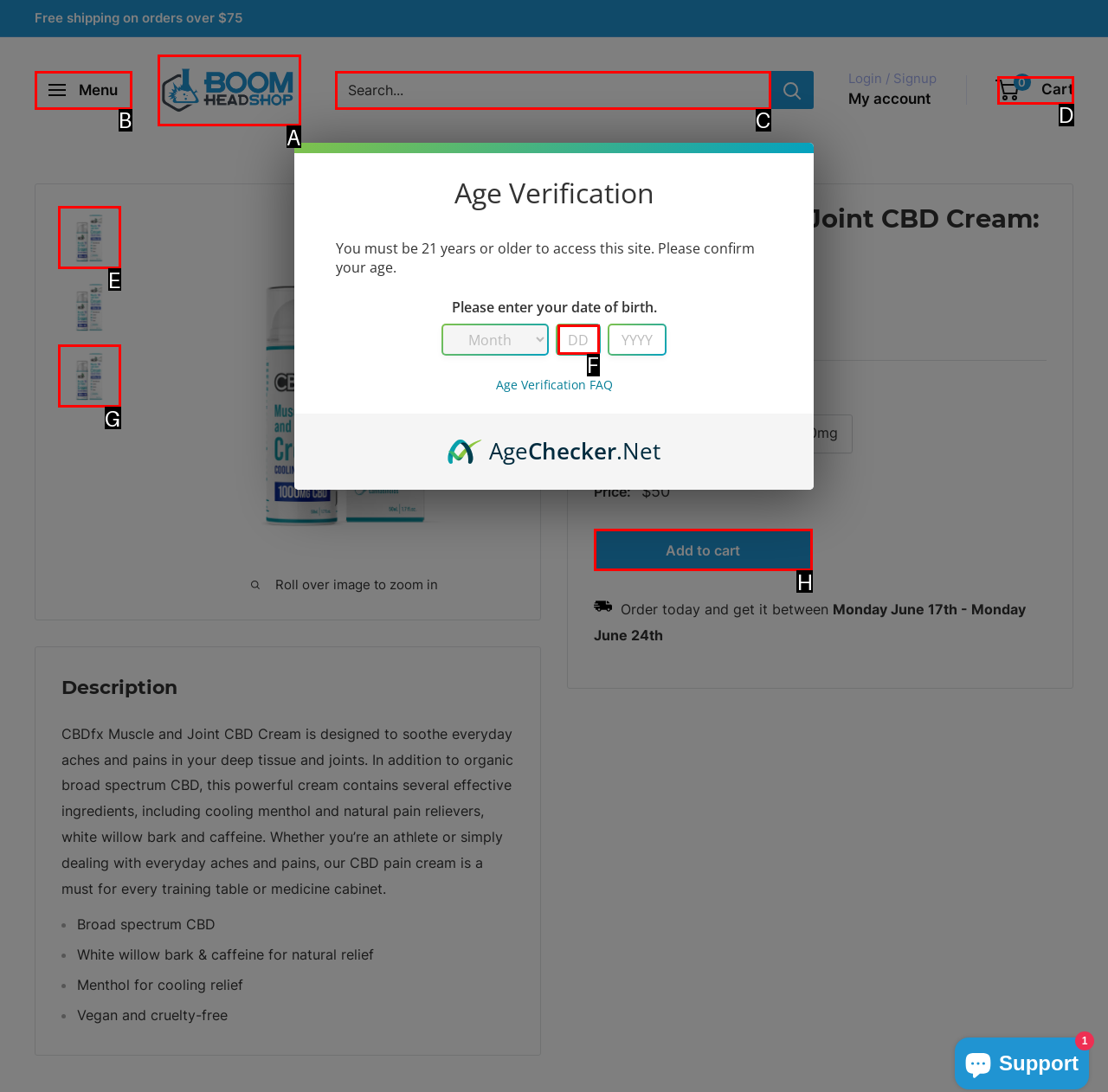Using the given description: Your Rights and Responsibilities, identify the HTML element that corresponds best. Answer with the letter of the correct option from the available choices.

None